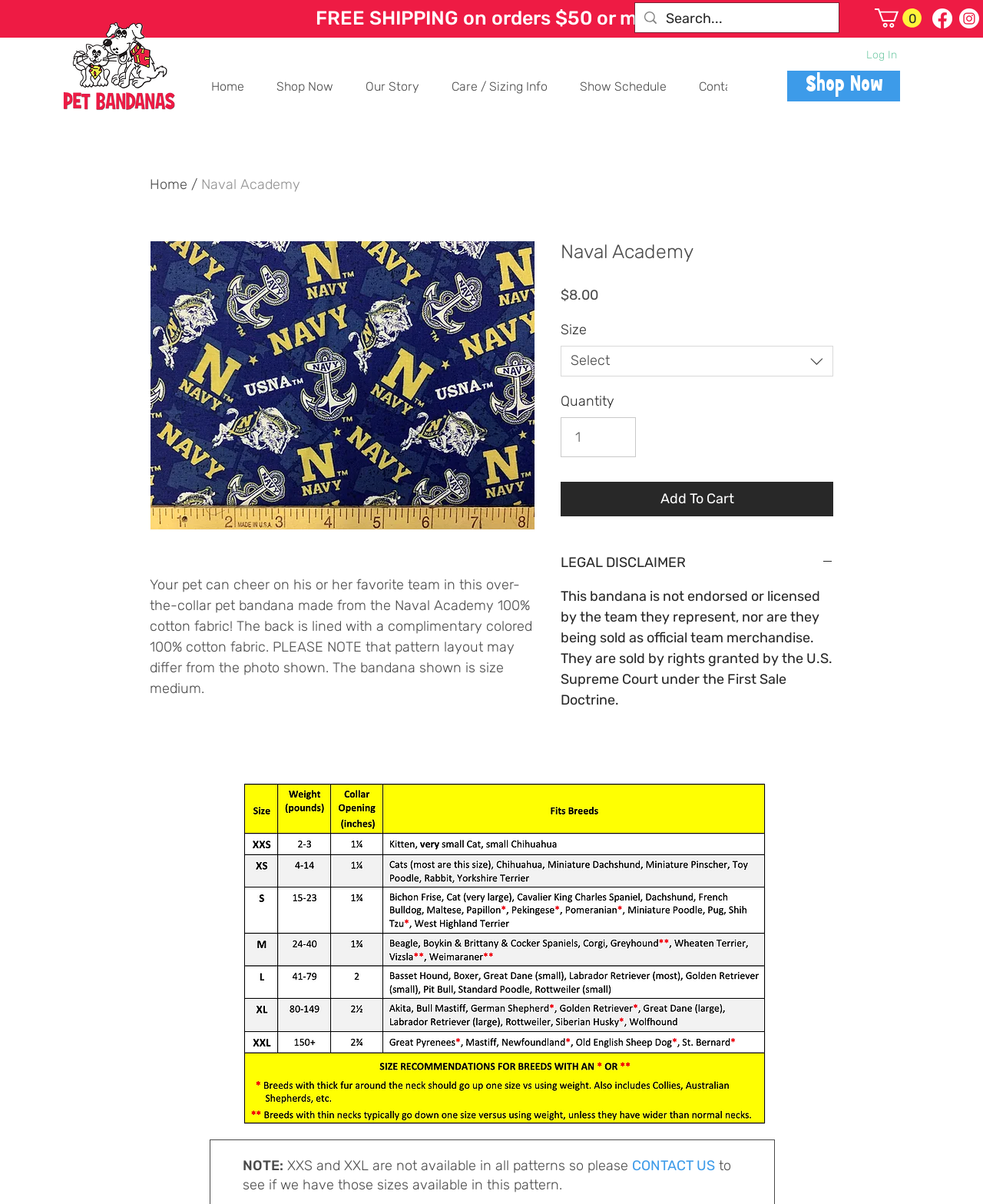Can you find the bounding box coordinates for the element that needs to be clicked to execute this instruction: "Log In"? The coordinates should be given as four float numbers between 0 and 1, i.e., [left, top, right, bottom].

[0.87, 0.036, 0.923, 0.056]